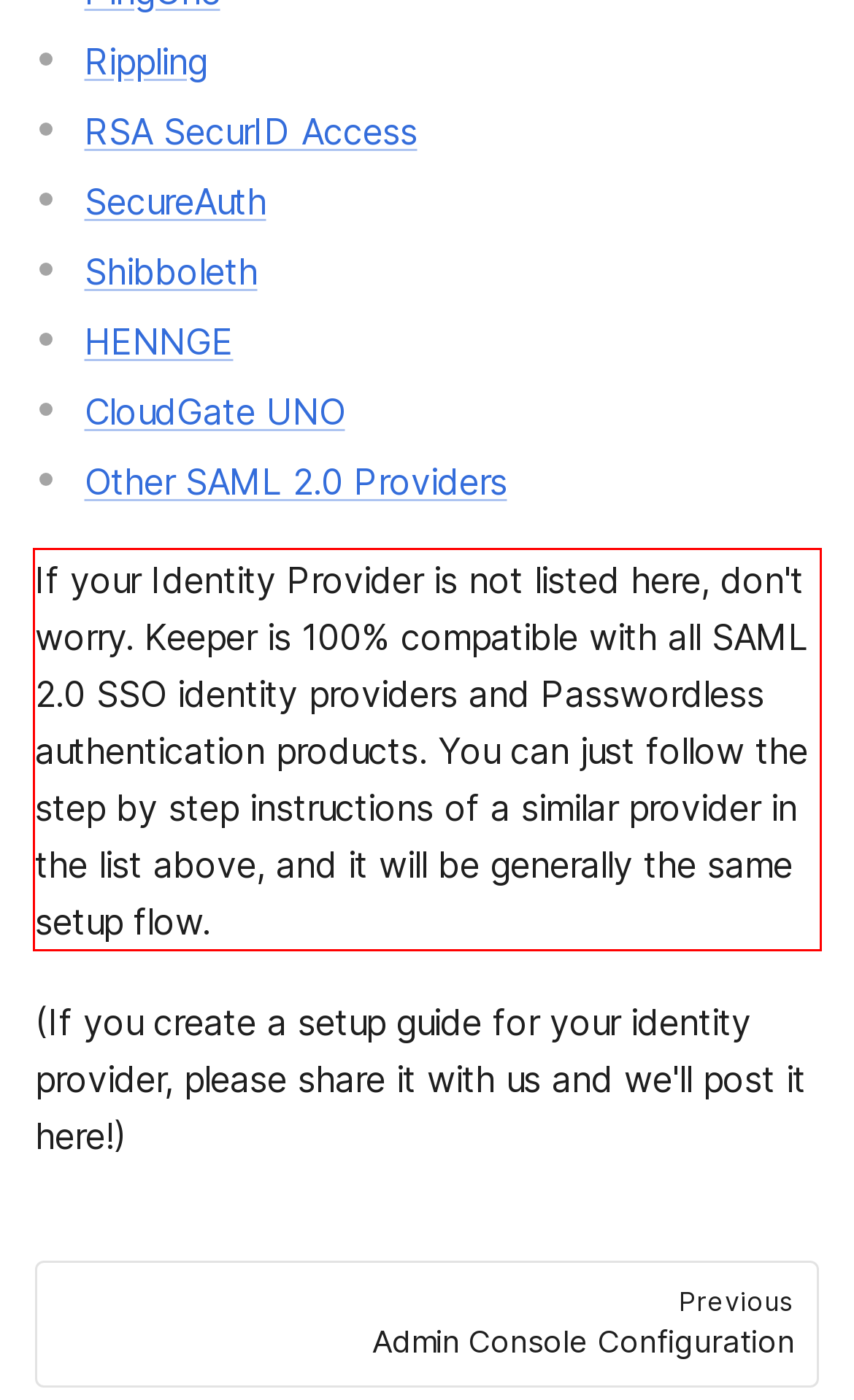Inspect the webpage screenshot that has a red bounding box and use OCR technology to read and display the text inside the red bounding box.

If your Identity Provider is not listed here, don't worry. Keeper is 100% compatible with all SAML 2.0 SSO identity providers and Passwordless authentication products. You can just follow the step by step instructions of a similar provider in the list above, and it will be generally the same setup flow.